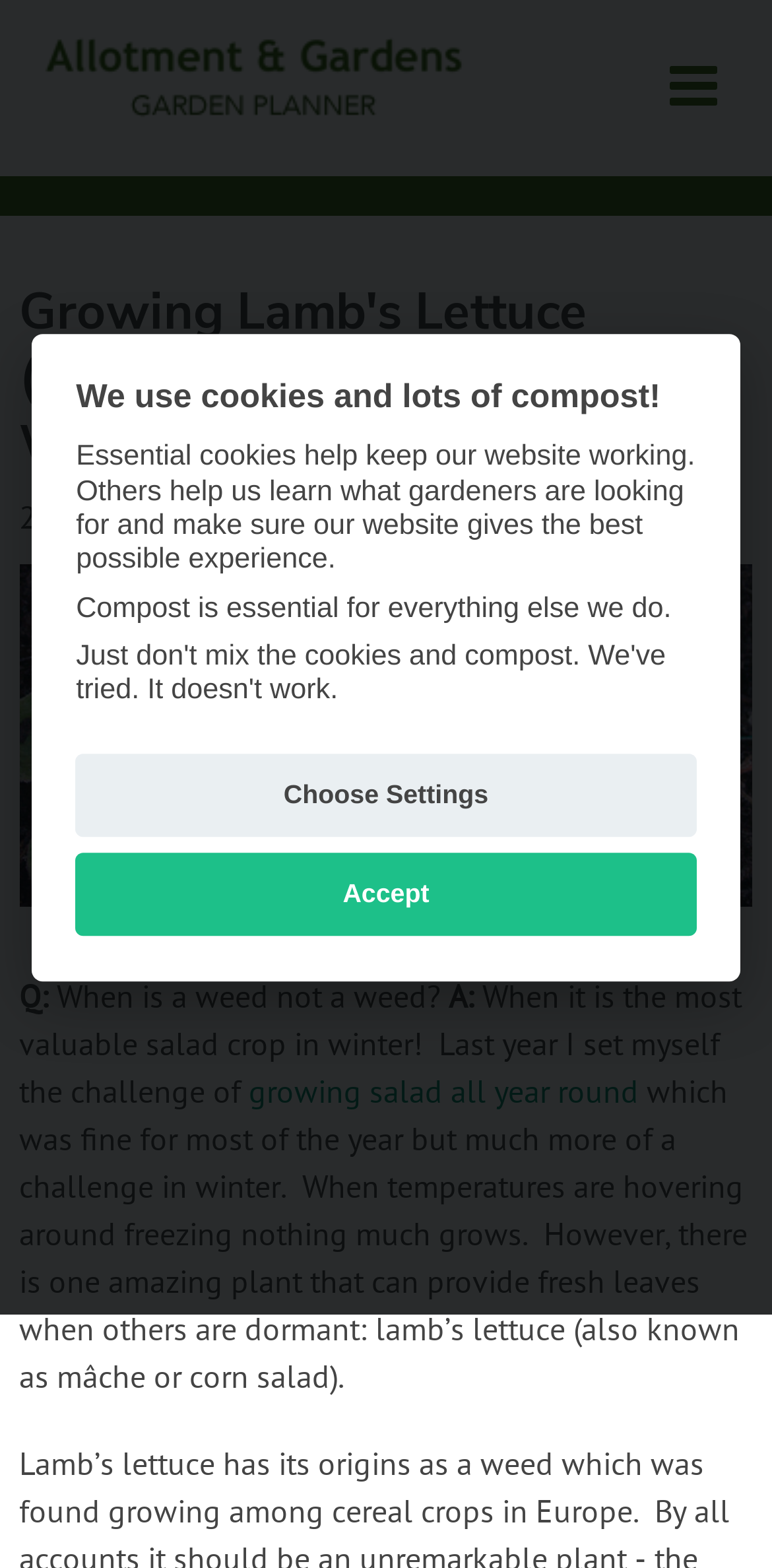Provide the bounding box coordinates for the UI element that is described by this text: "Choose Settings". The coordinates should be in the form of four float numbers between 0 and 1: [left, top, right, bottom].

[0.098, 0.481, 0.902, 0.534]